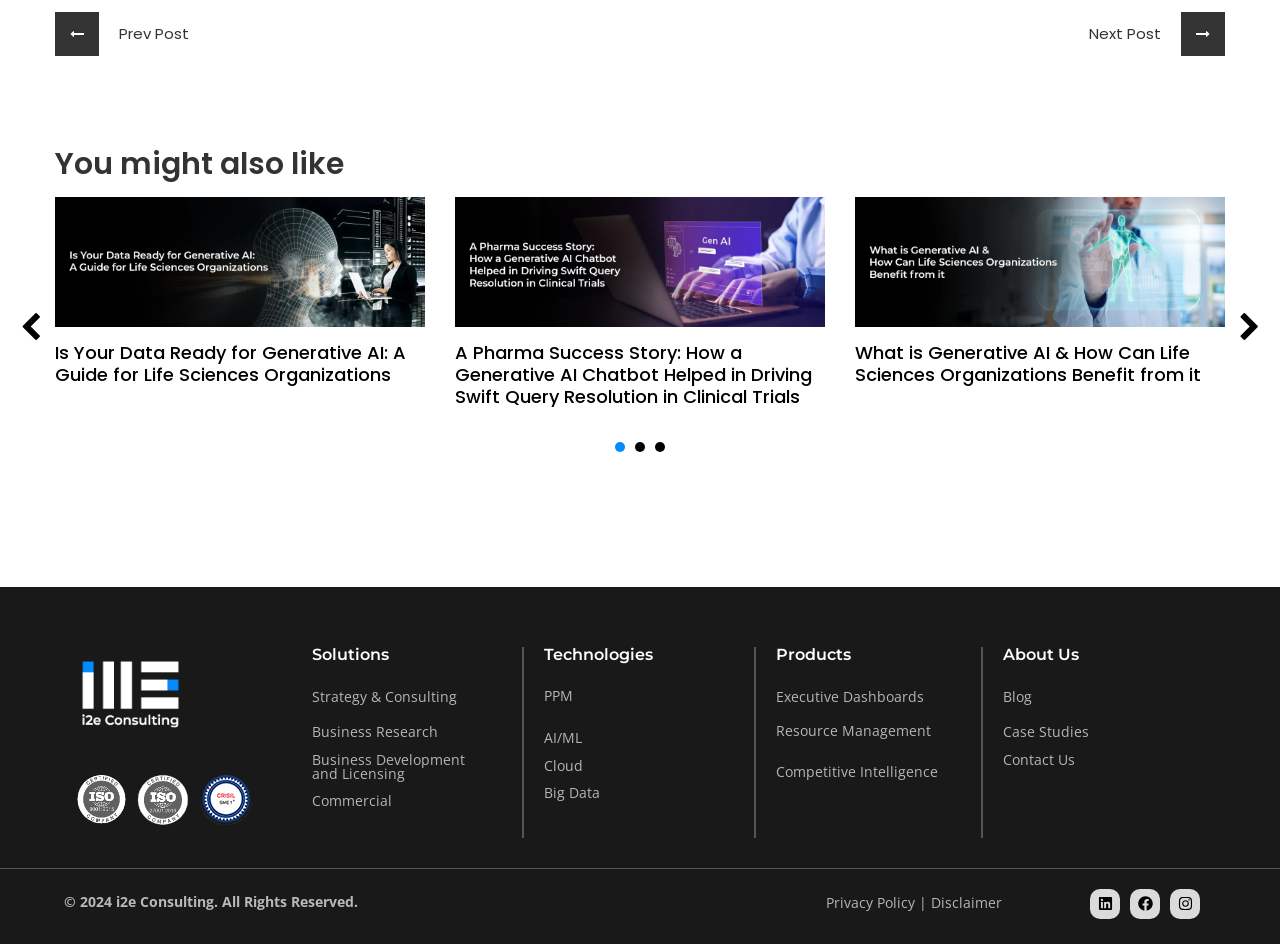What is the title of the first recommended post?
Offer a detailed and exhaustive answer to the question.

The first recommended post is indicated by the bounding box coordinates [0.043, 0.209, 0.332, 0.408] and the OCR text 'Is Your Data Ready for Generative AI: A Guide for Life Sciences Organizations'.